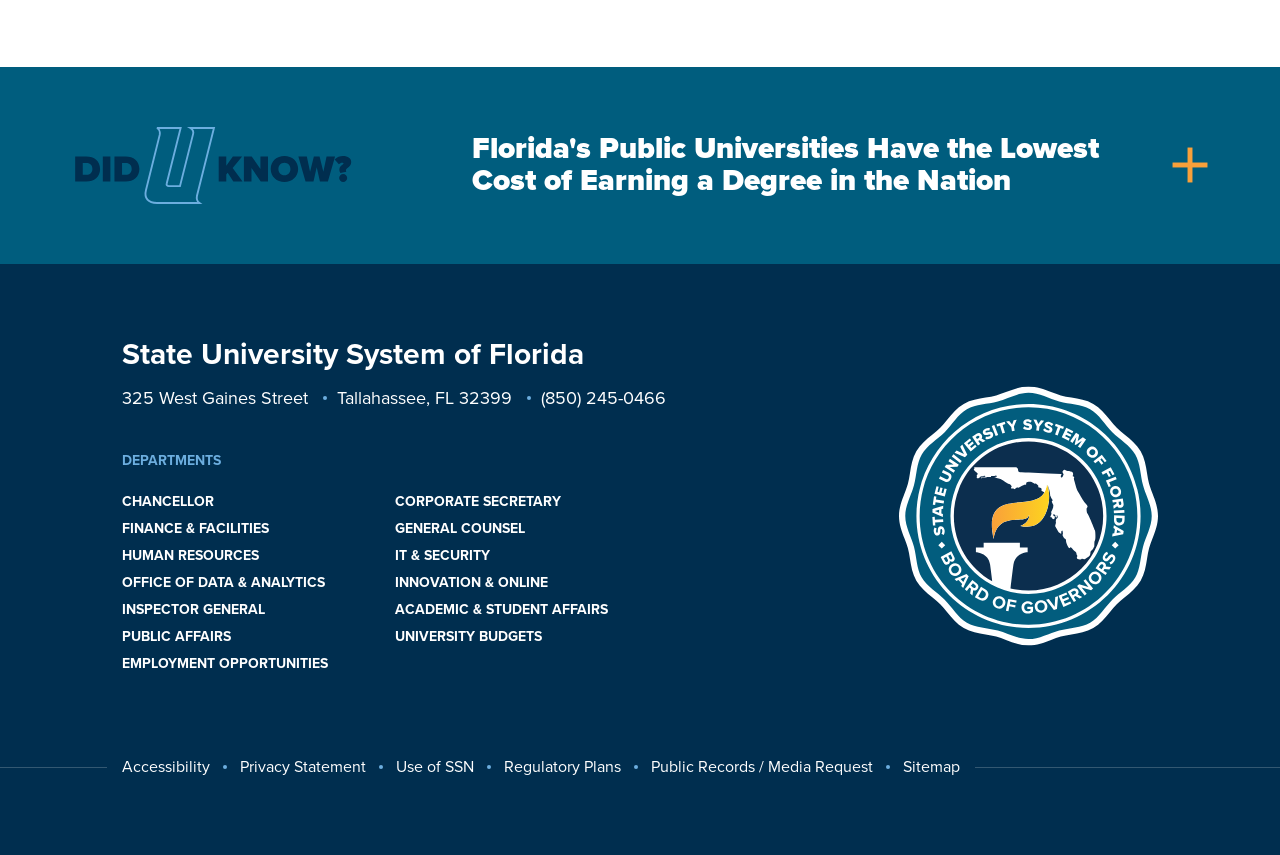Please locate the bounding box coordinates of the element that should be clicked to complete the given instruction: "Donate".

None